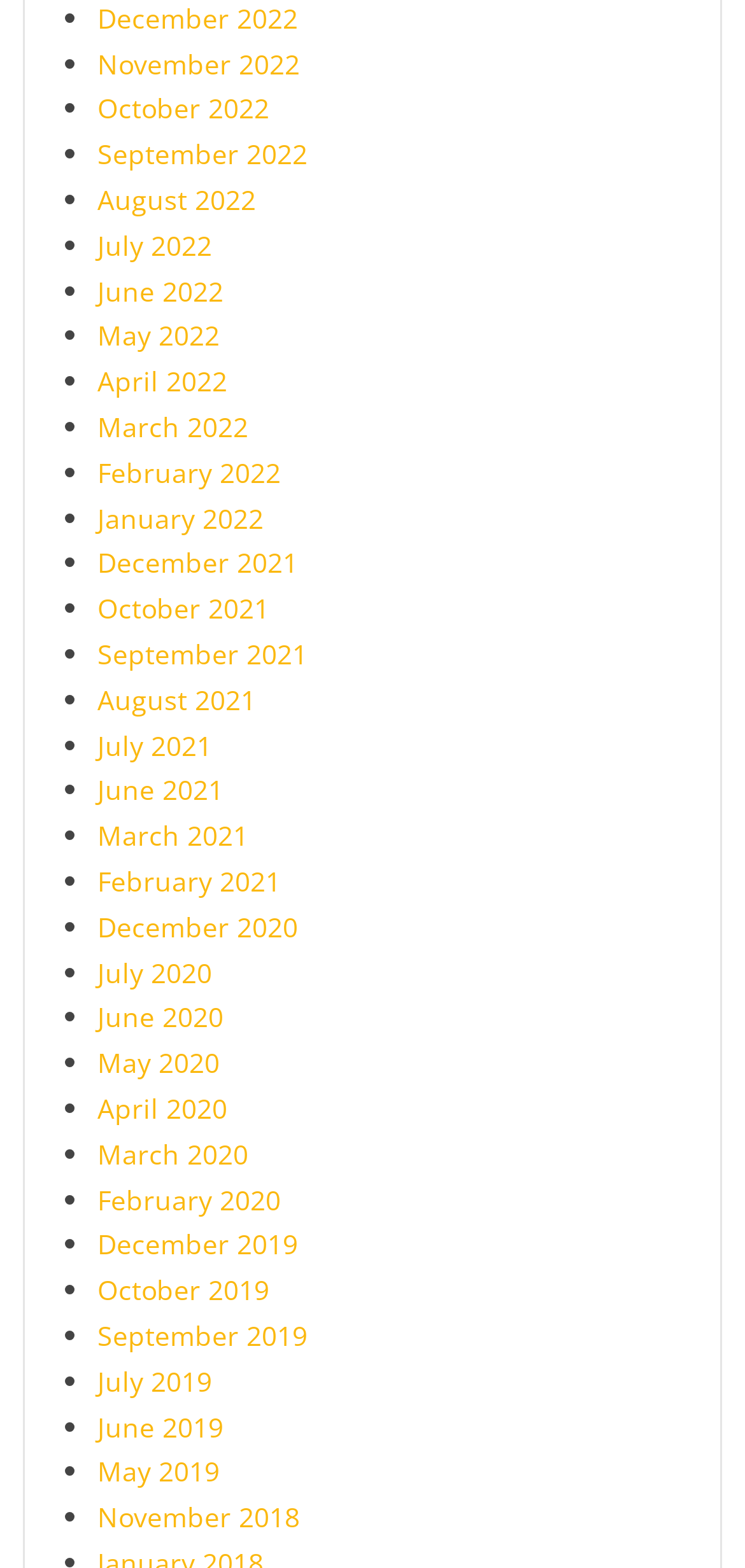Answer the question using only a single word or phrase: 
What is the earliest month listed?

November 2018